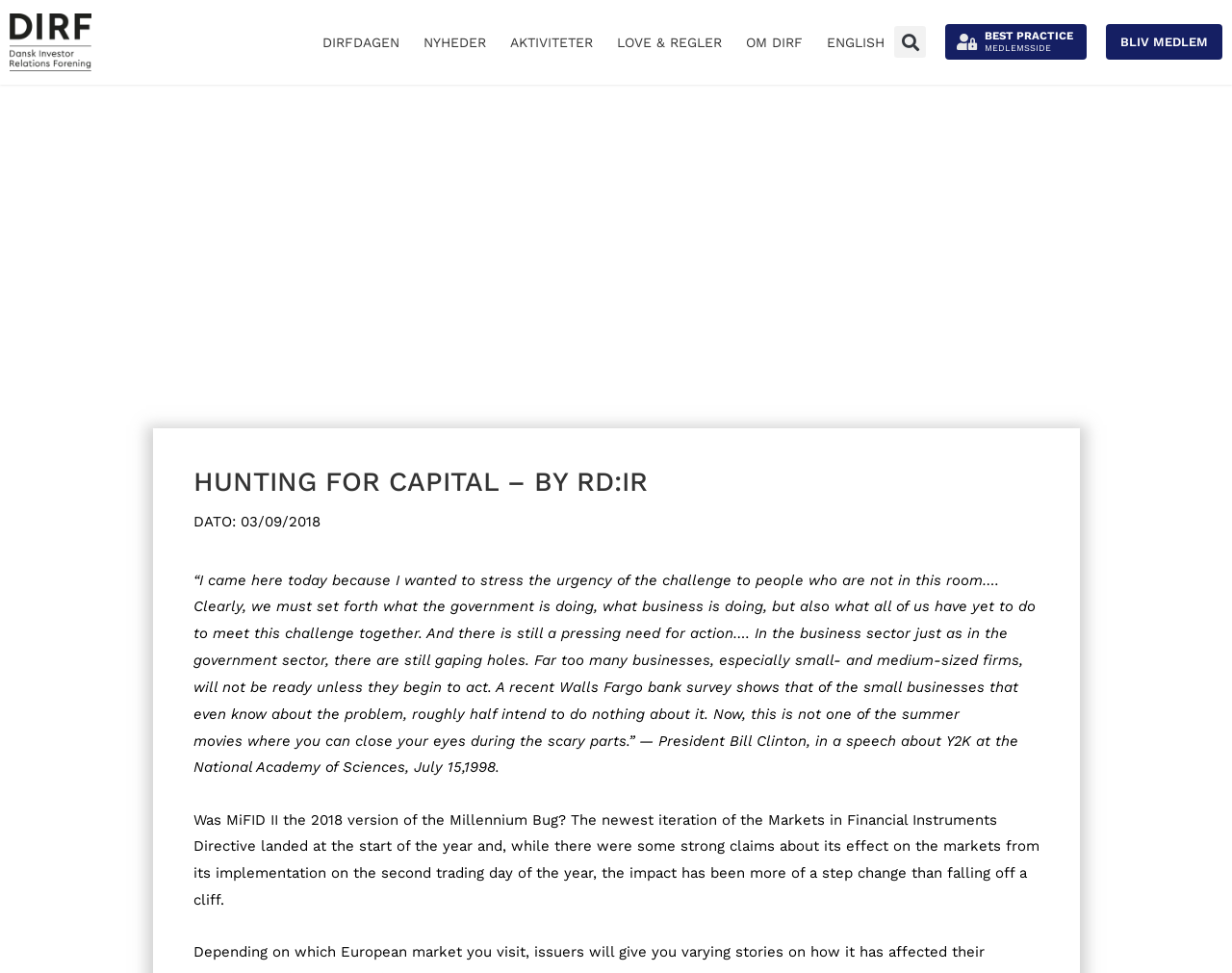Who is quoted in the article?
Look at the screenshot and respond with one word or a short phrase.

President Bill Clinton